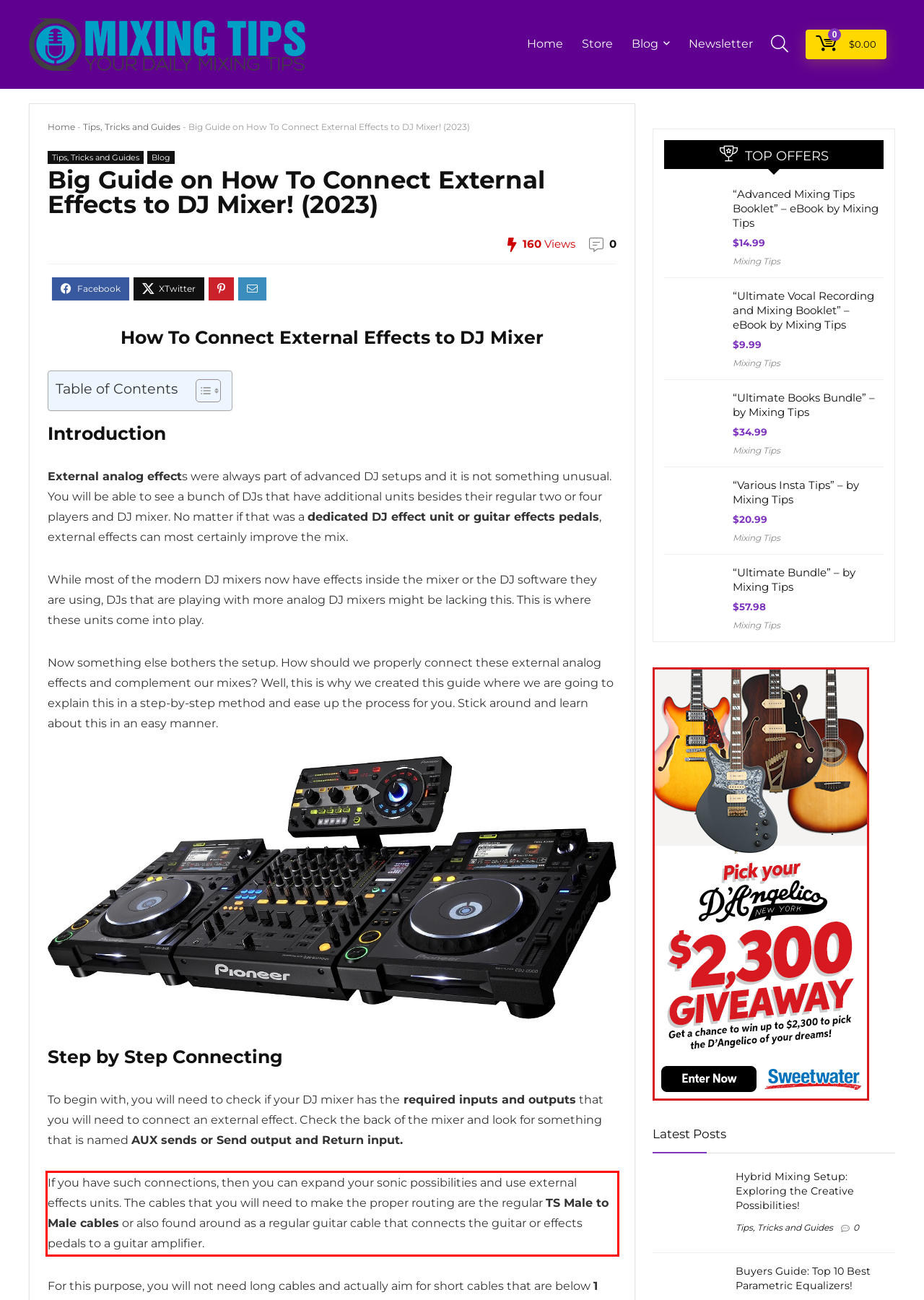Analyze the screenshot of a webpage where a red rectangle is bounding a UI element. Extract and generate the text content within this red bounding box.

If you have such connections, then you can expand your sonic possibilities and use external effects units. The cables that you will need to make the proper routing are the regular TS Male to Male cables or also found around as a regular guitar cable that connects the guitar or effects pedals to a guitar amplifier.